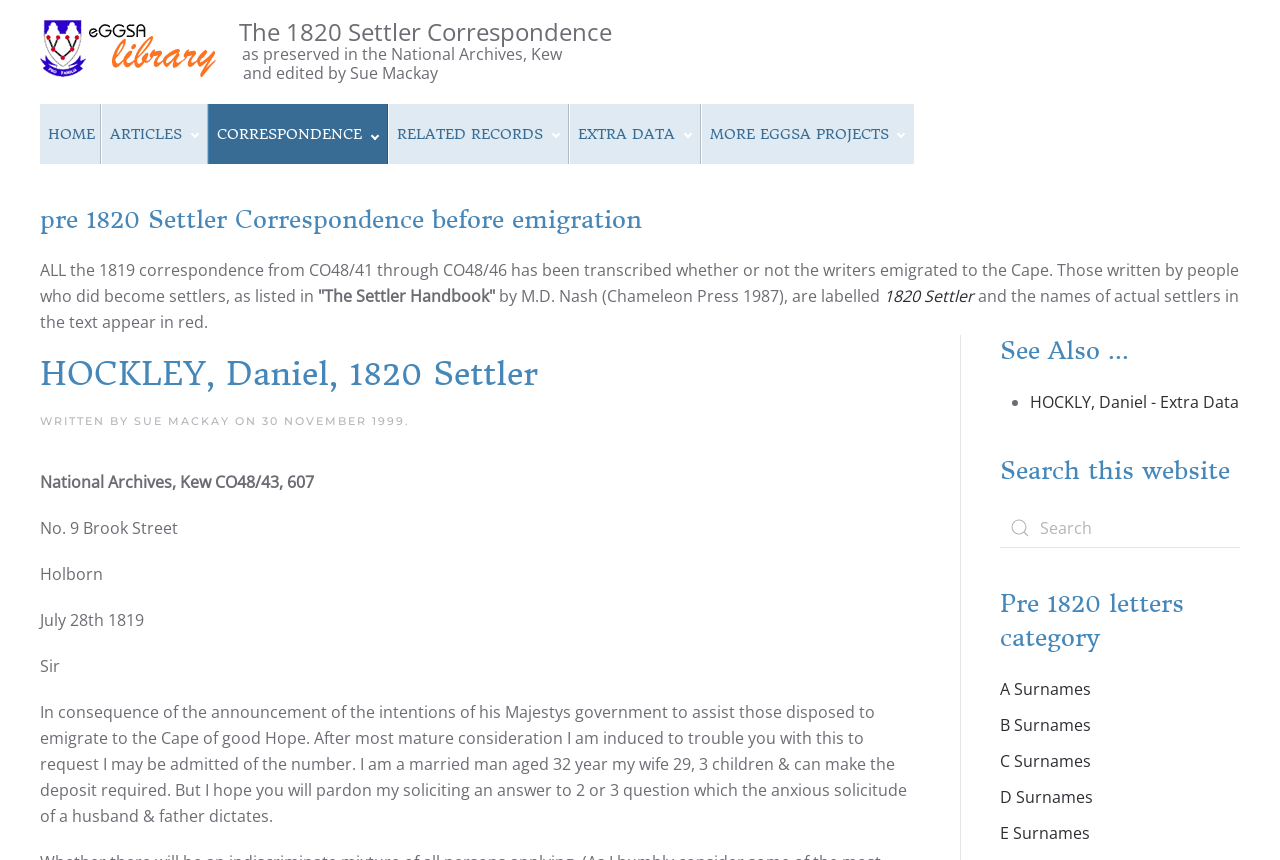Please determine the bounding box coordinates of the section I need to click to accomplish this instruction: "Click on HOME".

[0.031, 0.12, 0.079, 0.19]